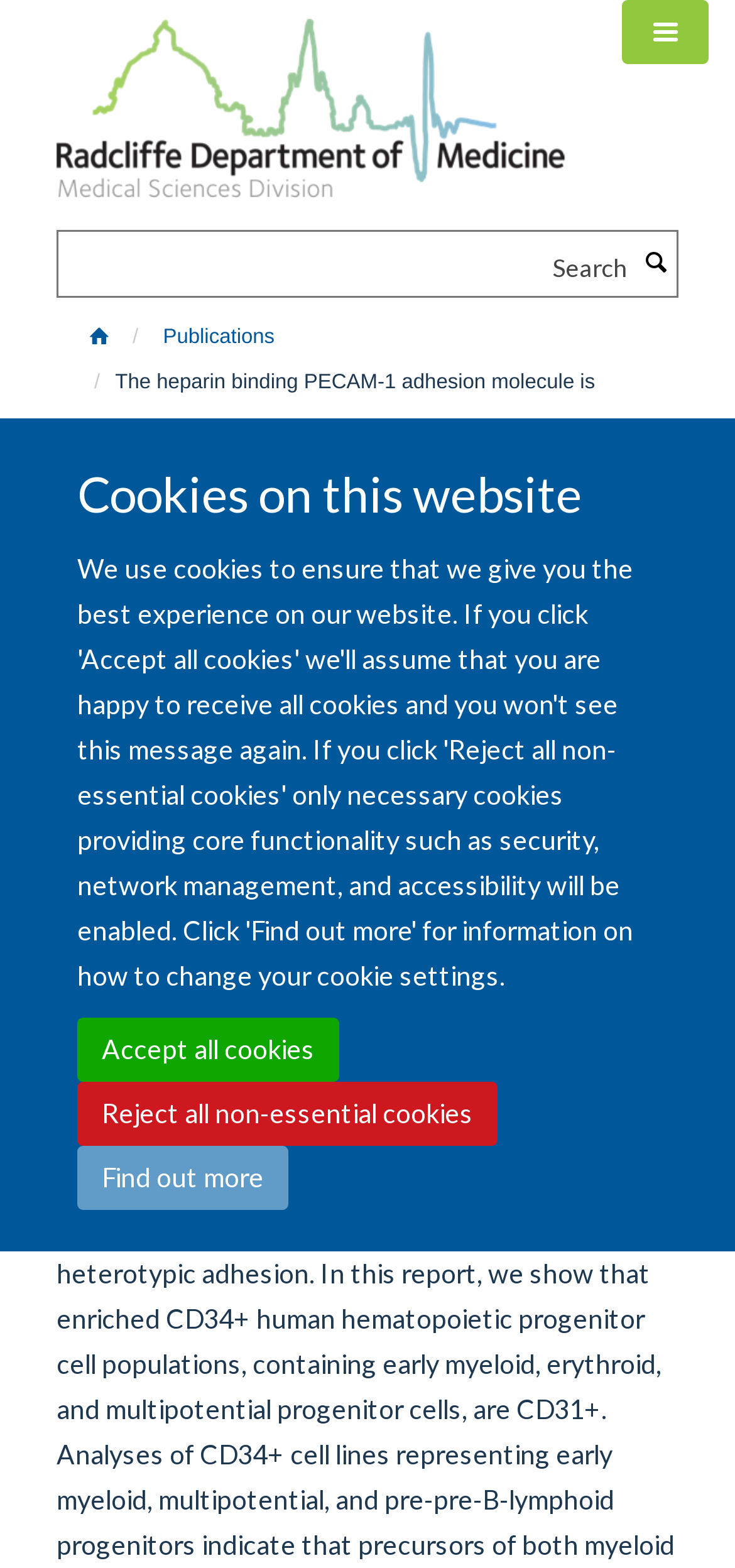Summarize the webpage with intricate details.

The webpage appears to be a research article or publication from the Radcliffe Department of Medicine. At the top left corner, there is a link to skip to the main content. Below it, there is a section about cookies on the website, with three links to accept, reject, or find out more about cookies. 

To the right of the cookies section, there is a link to the Radcliffe Department of Medicine, accompanied by an image of the department's logo. 

On the top right corner, there is a button to toggle the menu. Below it, there is a search bar with a label "Search" and a search button. 

On the left side of the page, there are several links, including one with an icon, "Publications", and another with the title of the article, which is also the main heading of the page. 

The main content of the page starts with a heading that summarizes the article, followed by another heading that lists the authors of the article.